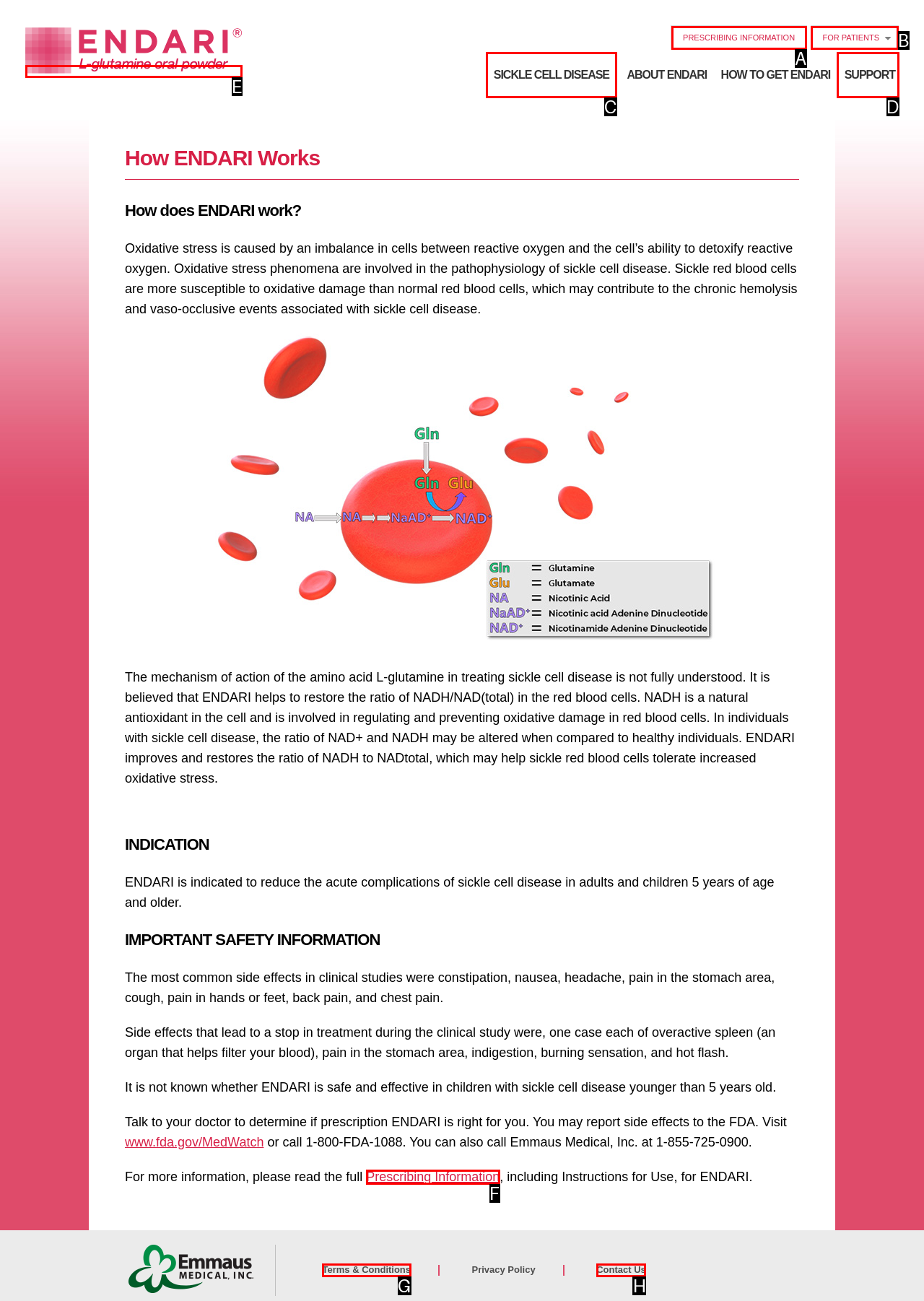Which UI element corresponds to this description: Sickle Cell Disease
Reply with the letter of the correct option.

C